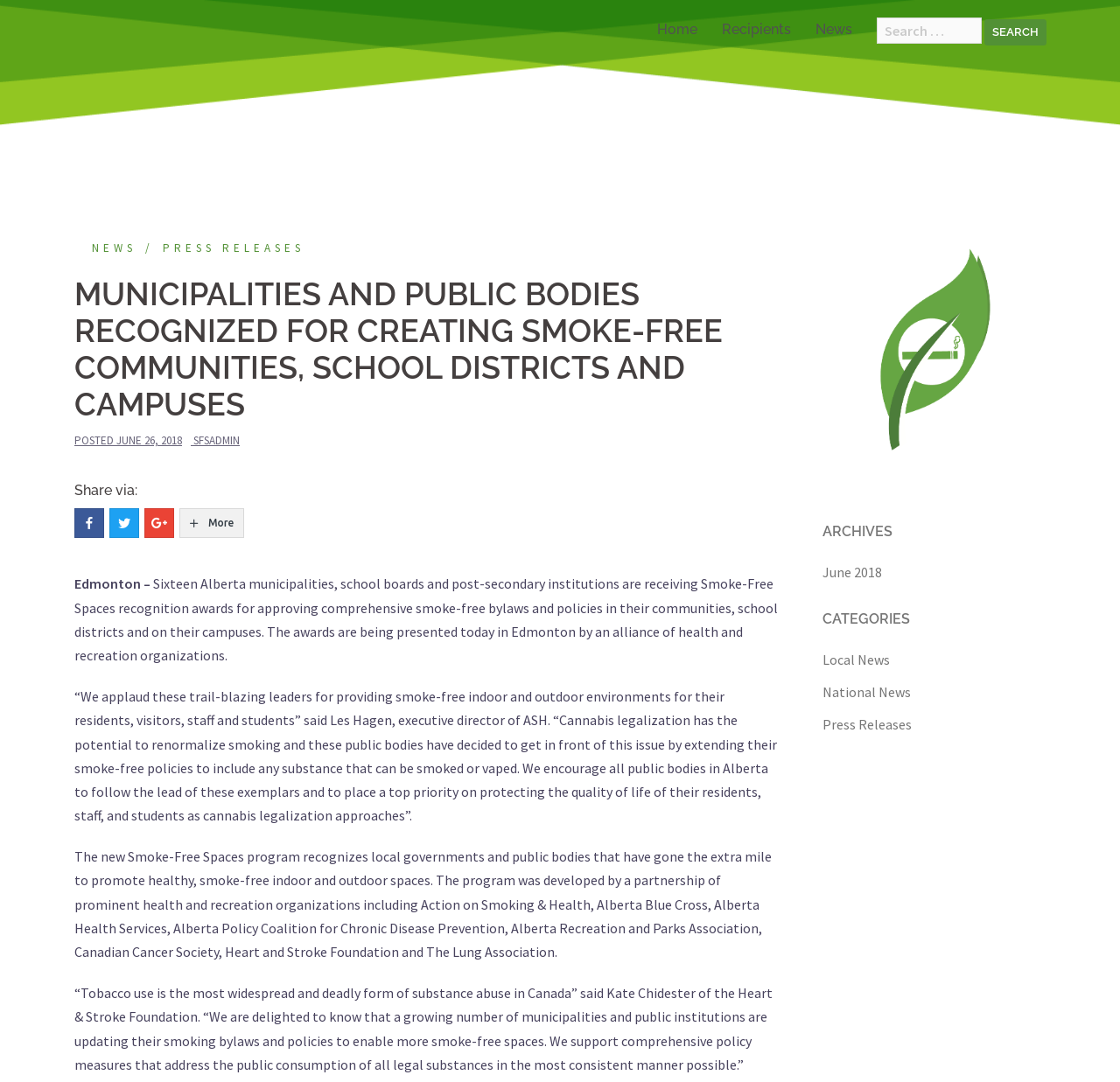Please give the bounding box coordinates of the area that should be clicked to fulfill the following instruction: "View archives". The coordinates should be in the format of four float numbers from 0 to 1, i.e., [left, top, right, bottom].

[0.734, 0.483, 0.934, 0.518]